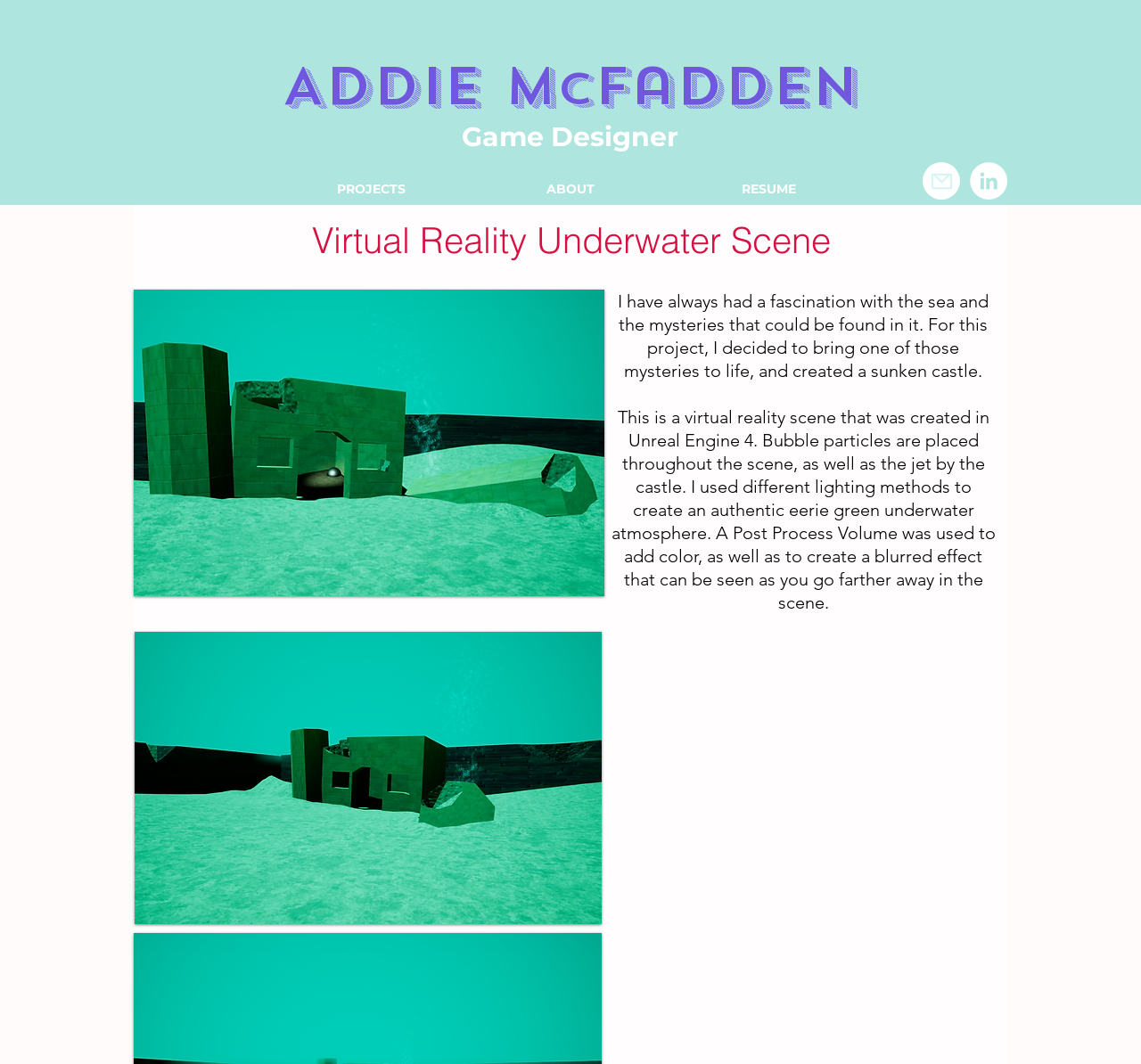With reference to the screenshot, provide a detailed response to the question below:
What is the name of the virtual reality scene?

I found a heading element with the text 'Virtual Reality Underwater Scene', which suggests that this is the name of the virtual reality scene being described on the webpage.